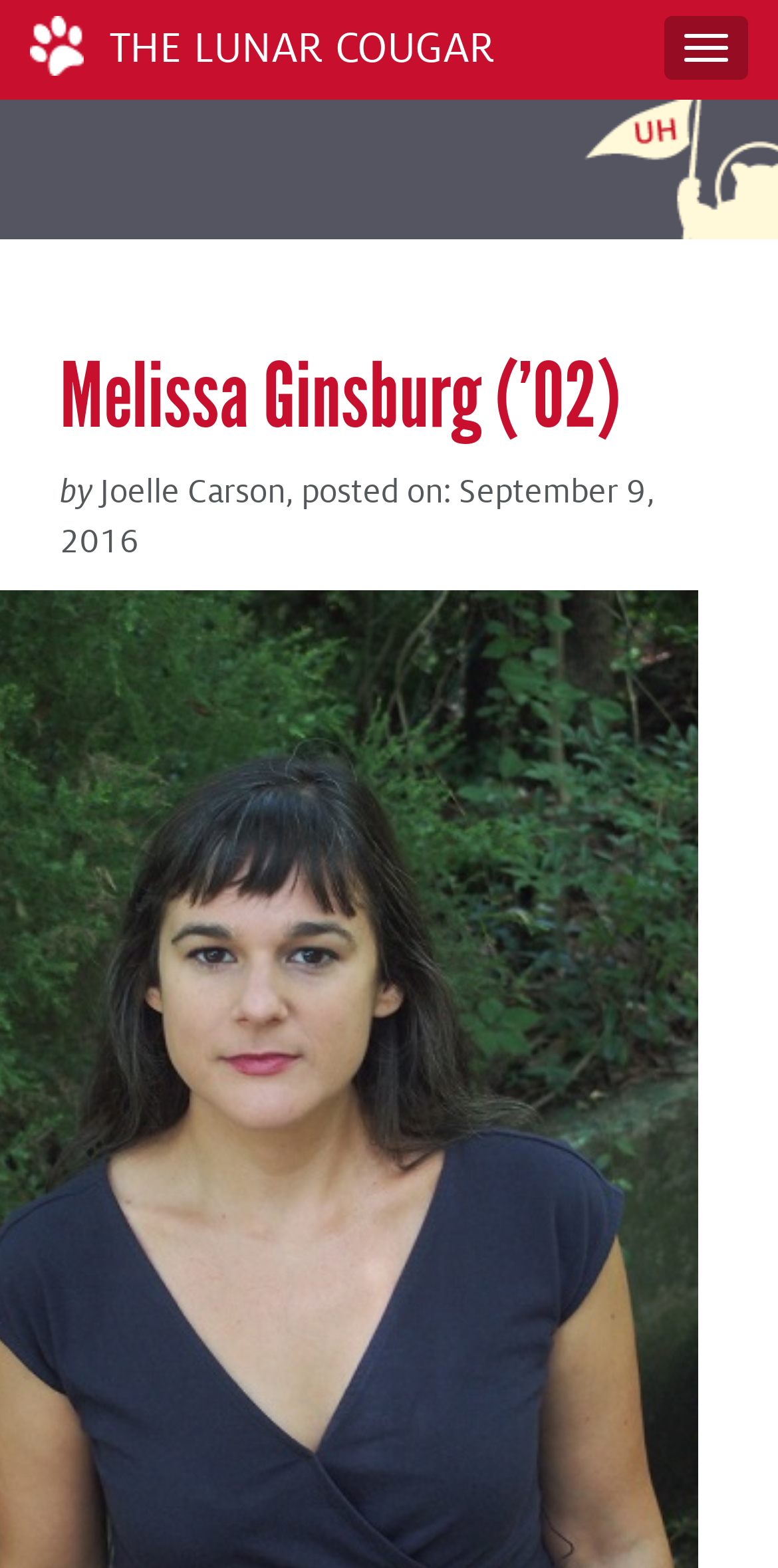Please locate and generate the primary heading on this webpage.

Melissa Ginsburg (’02)